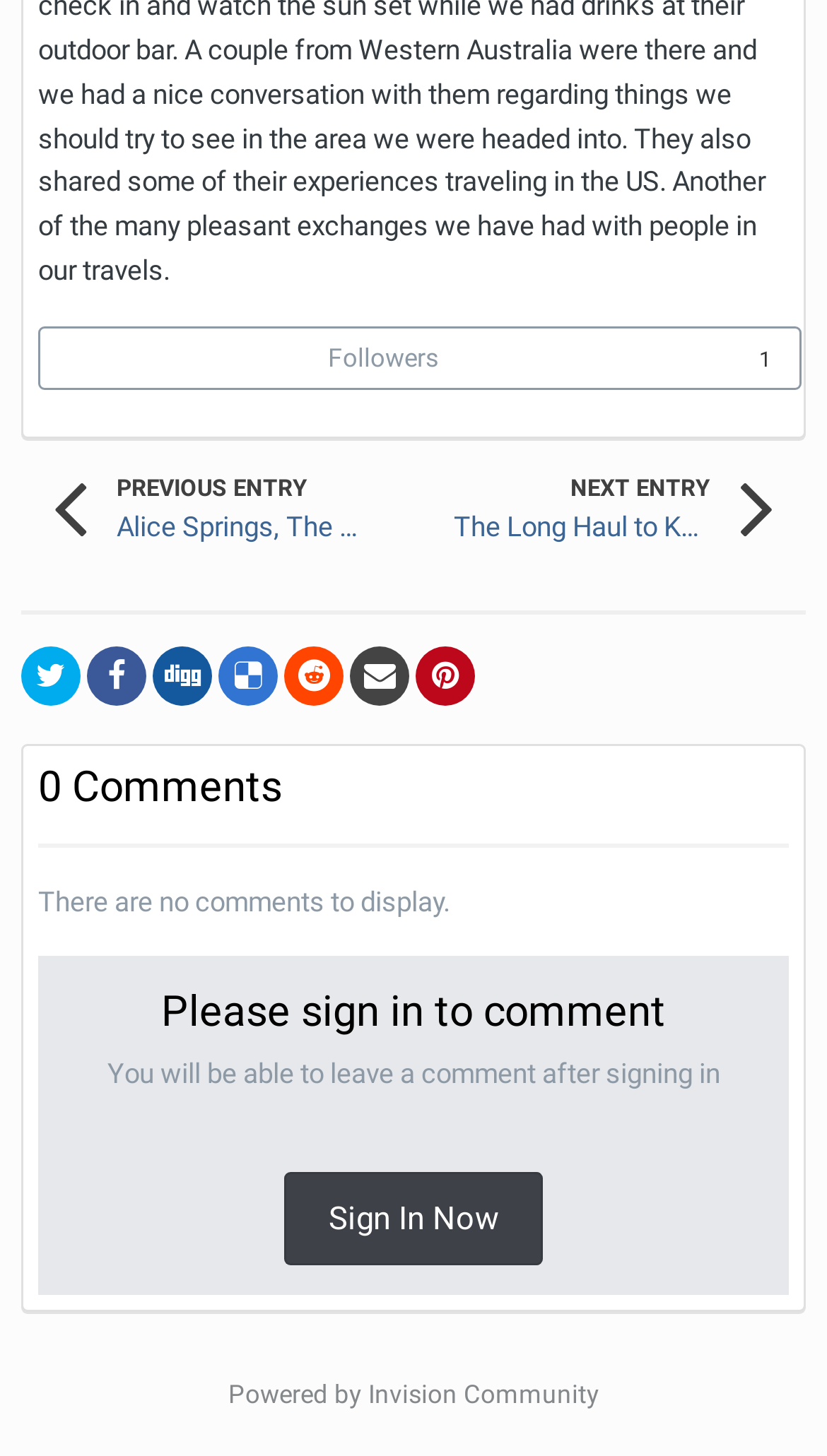Specify the bounding box coordinates of the area to click in order to execute this command: 'Search for something'. The coordinates should consist of four float numbers ranging from 0 to 1, and should be formatted as [left, top, right, bottom].

None